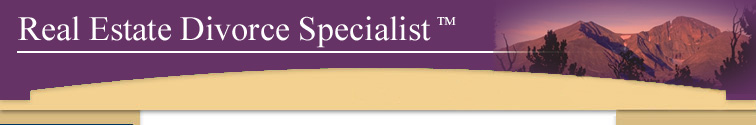What is the title of the image?
Please use the image to provide an in-depth answer to the question.

The title of the image is 'Real Estate Divorce Specialist', which is styled in an elegant font, indicating a focus on providing expert and professional services in the niche field of real estate related to divorce.